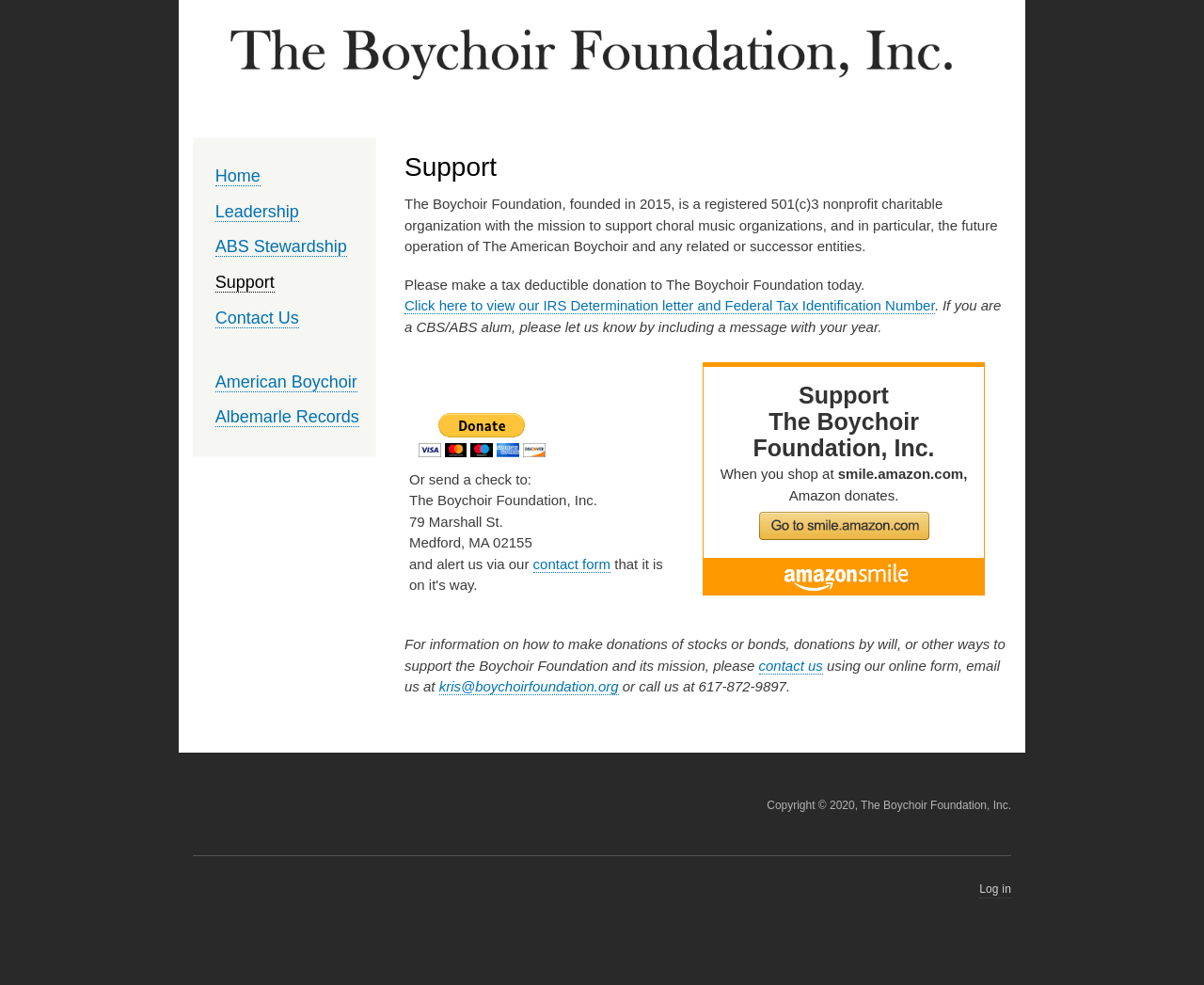Please determine the bounding box coordinates of the element's region to click for the following instruction: "Log in to the user account".

[0.813, 0.894, 0.84, 0.912]